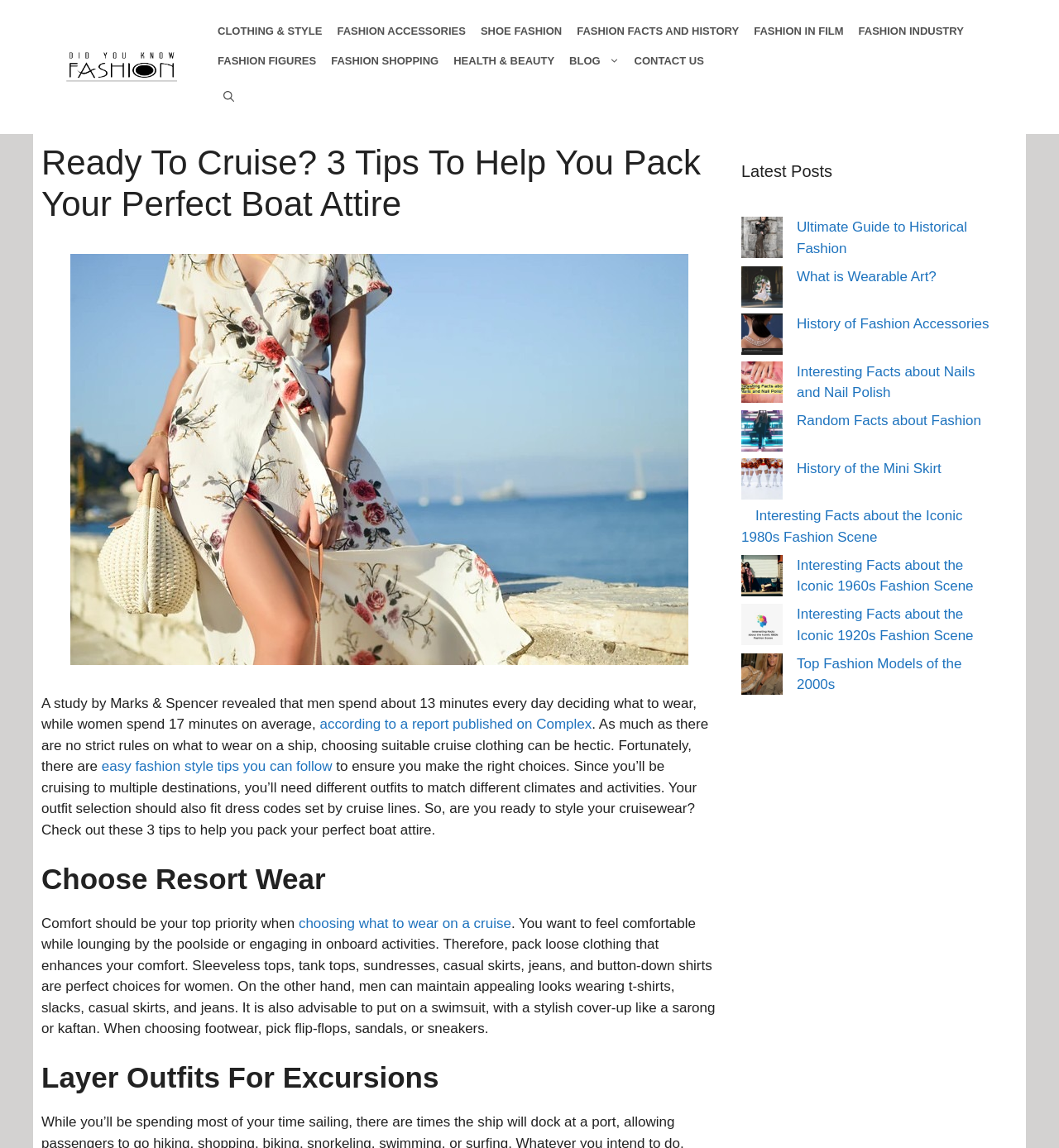Locate the bounding box coordinates of the element that needs to be clicked to carry out the instruction: "Open the 'CONTACT US' page". The coordinates should be given as four float numbers ranging from 0 to 1, i.e., [left, top, right, bottom].

[0.586, 0.035, 0.677, 0.071]